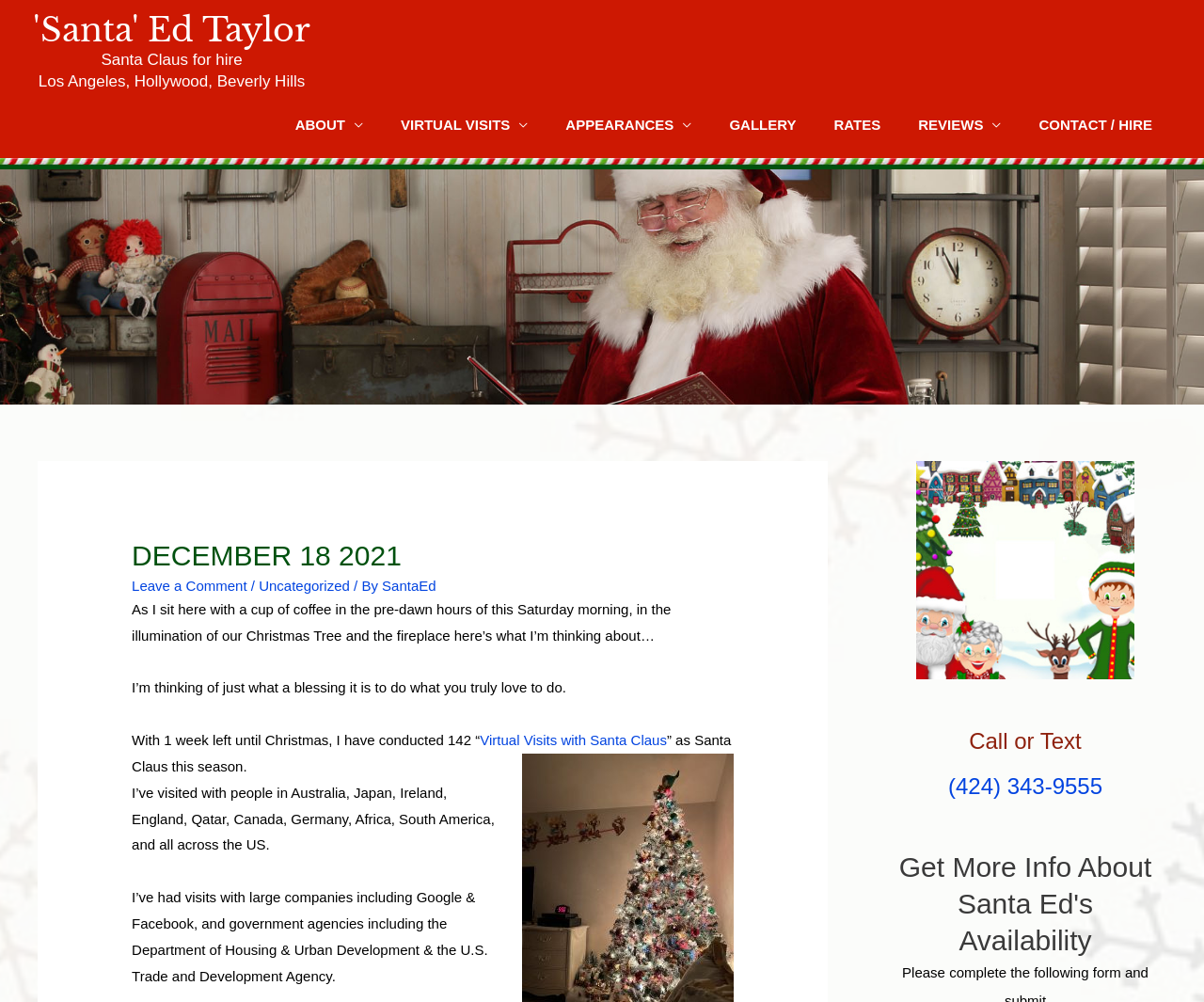Answer in one word or a short phrase: 
What is the type of visits Santa Ed offers?

Virtual Visits